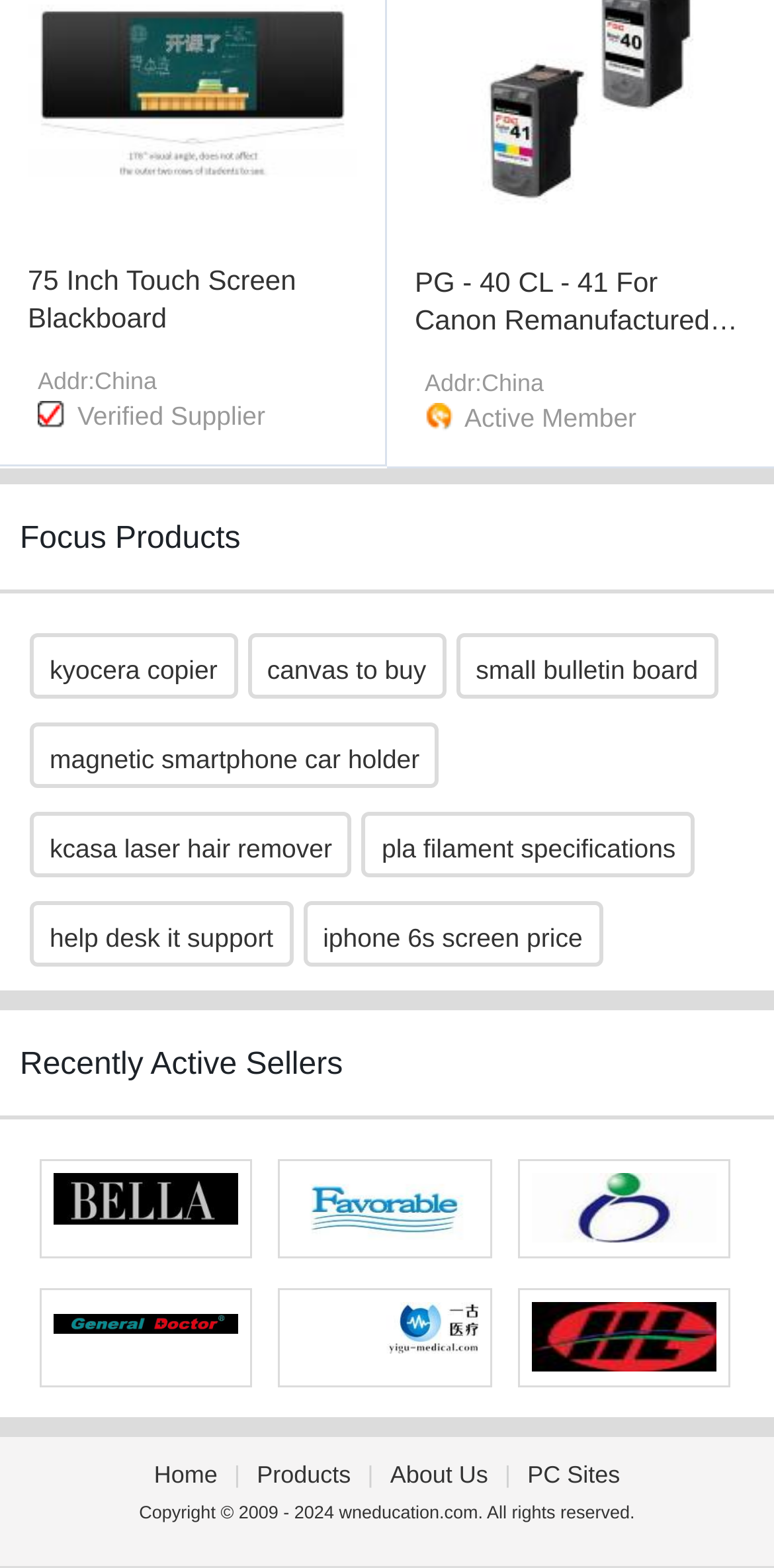Please give the bounding box coordinates of the area that should be clicked to fulfill the following instruction: "Go to home page". The coordinates should be in the format of four float numbers from 0 to 1, i.e., [left, top, right, bottom].

[0.186, 0.932, 0.294, 0.95]